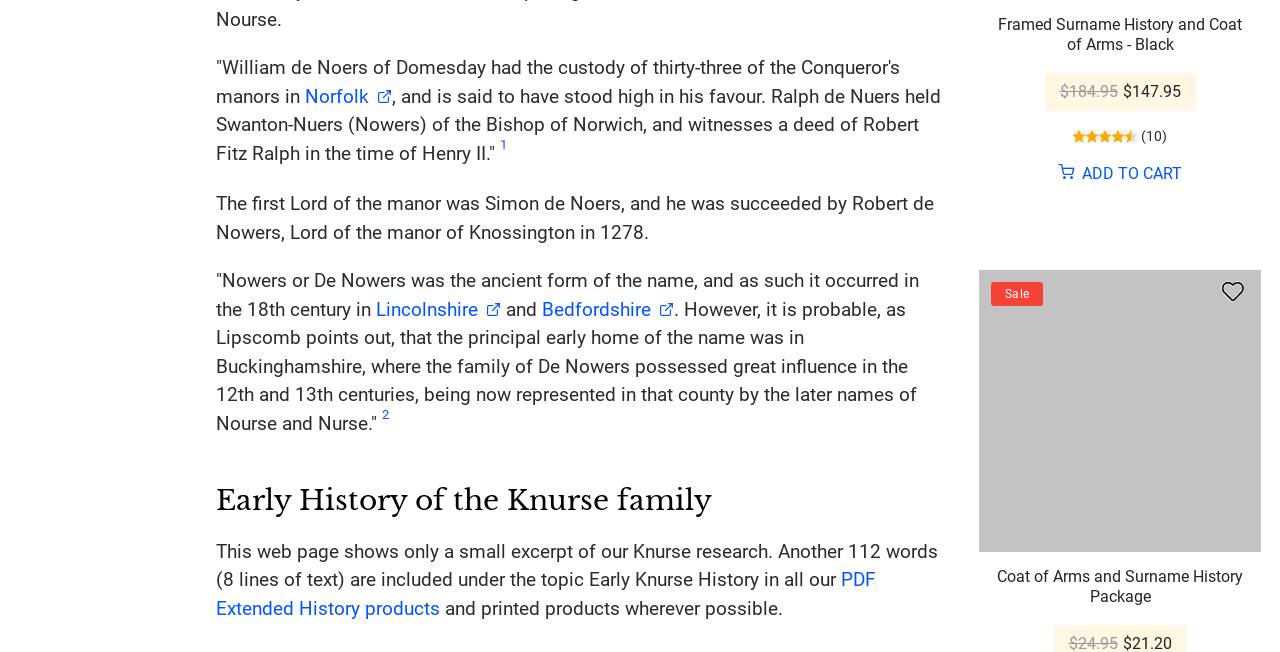Determine the bounding box for the described UI element: "PDF Extended History products".

[0.169, 0.872, 0.684, 0.951]